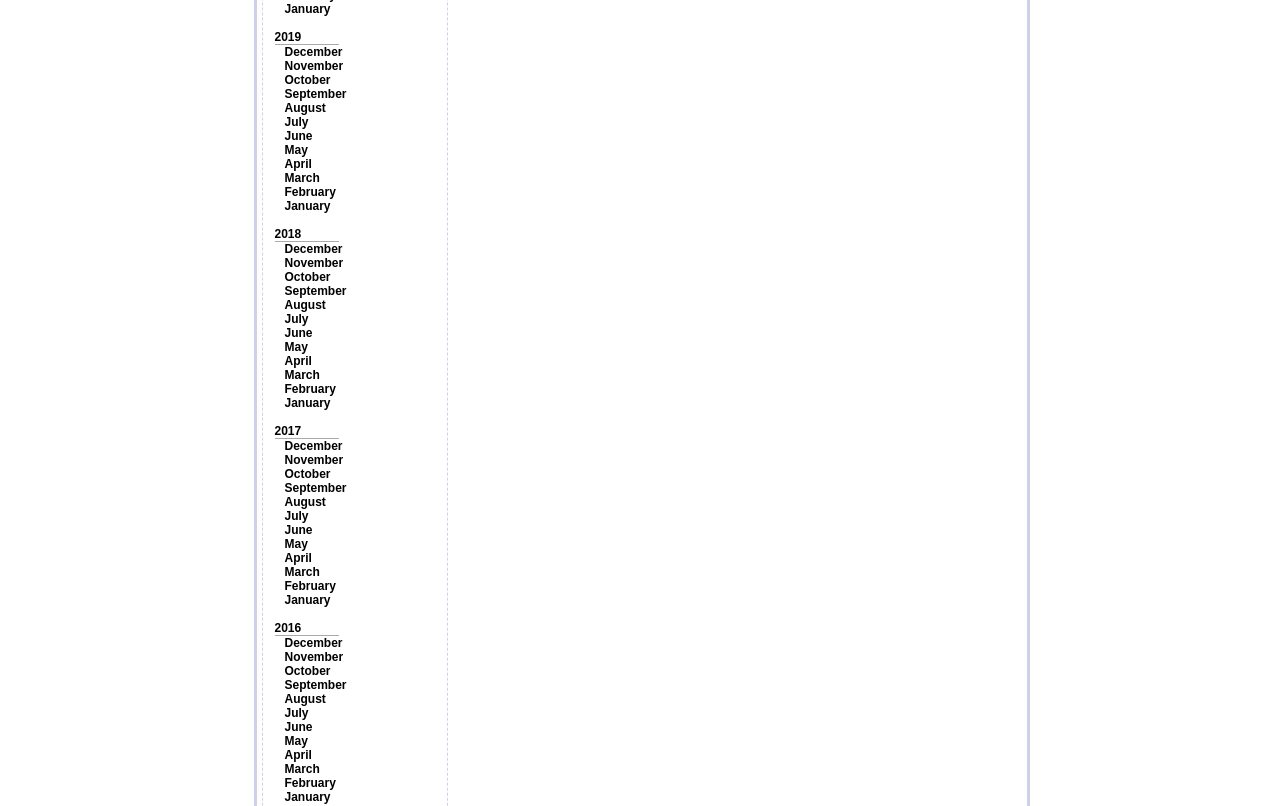Can you find the bounding box coordinates for the element to click on to achieve the instruction: "View January 2019"?

[0.222, 0.002, 0.258, 0.02]